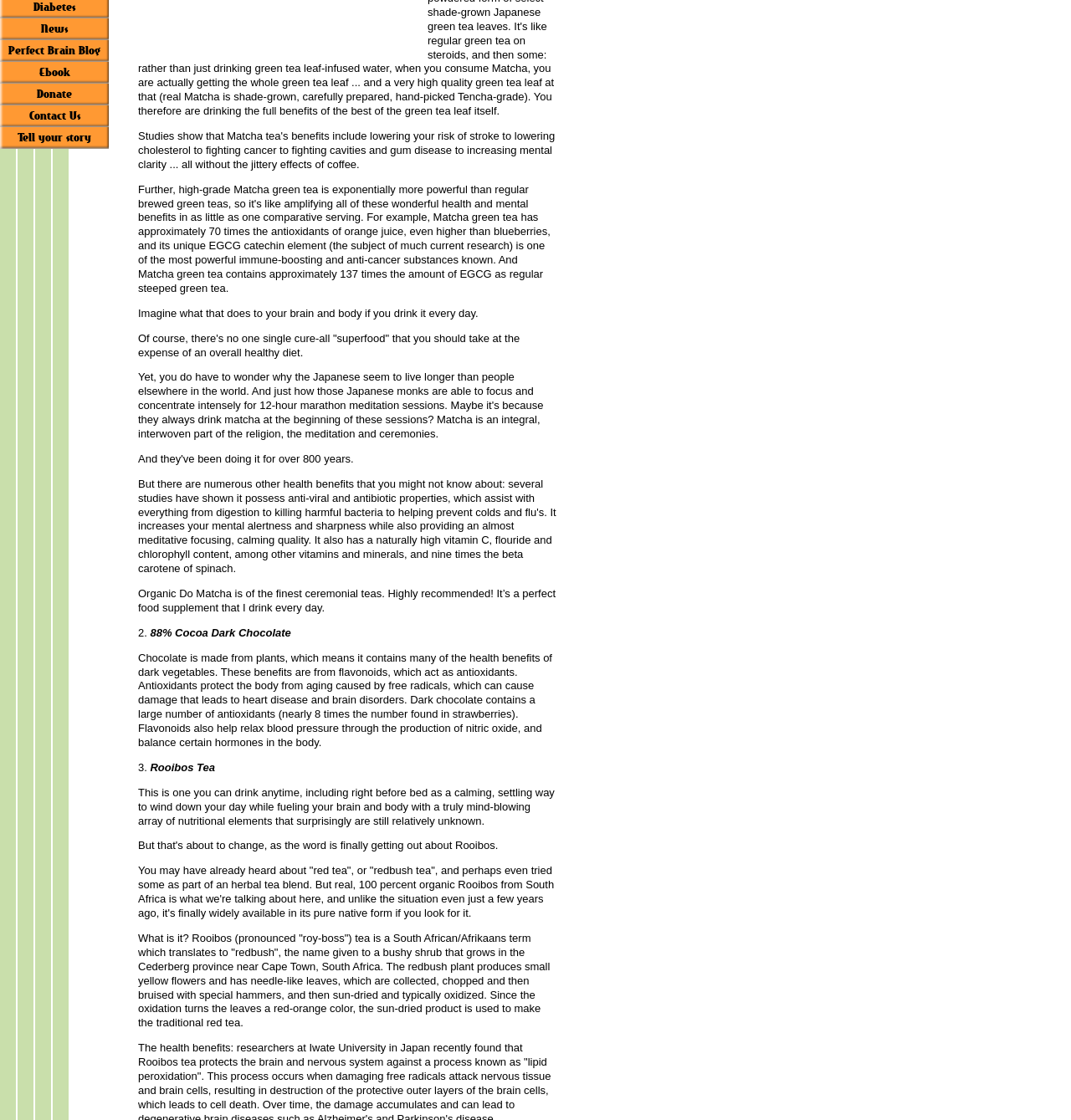Determine the bounding box for the HTML element described here: "Contact Us". The coordinates should be given as [left, top, right, bottom] with each number being a float between 0 and 1.

[0.0, 0.094, 0.102, 0.113]